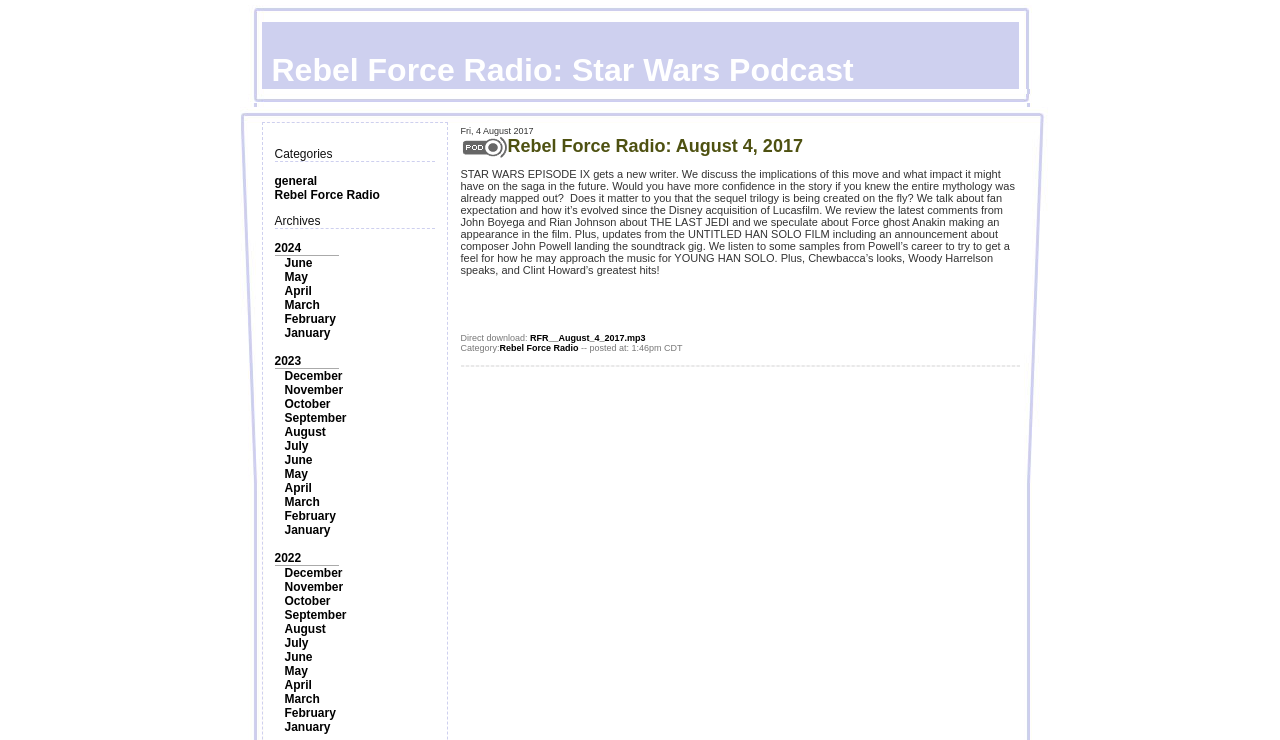Identify the bounding box for the given UI element using the description provided. Coordinates should be in the format (top-left x, top-left y, bottom-right x, bottom-right y) and must be between 0 and 1. Here is the description: September

[0.222, 0.822, 0.271, 0.841]